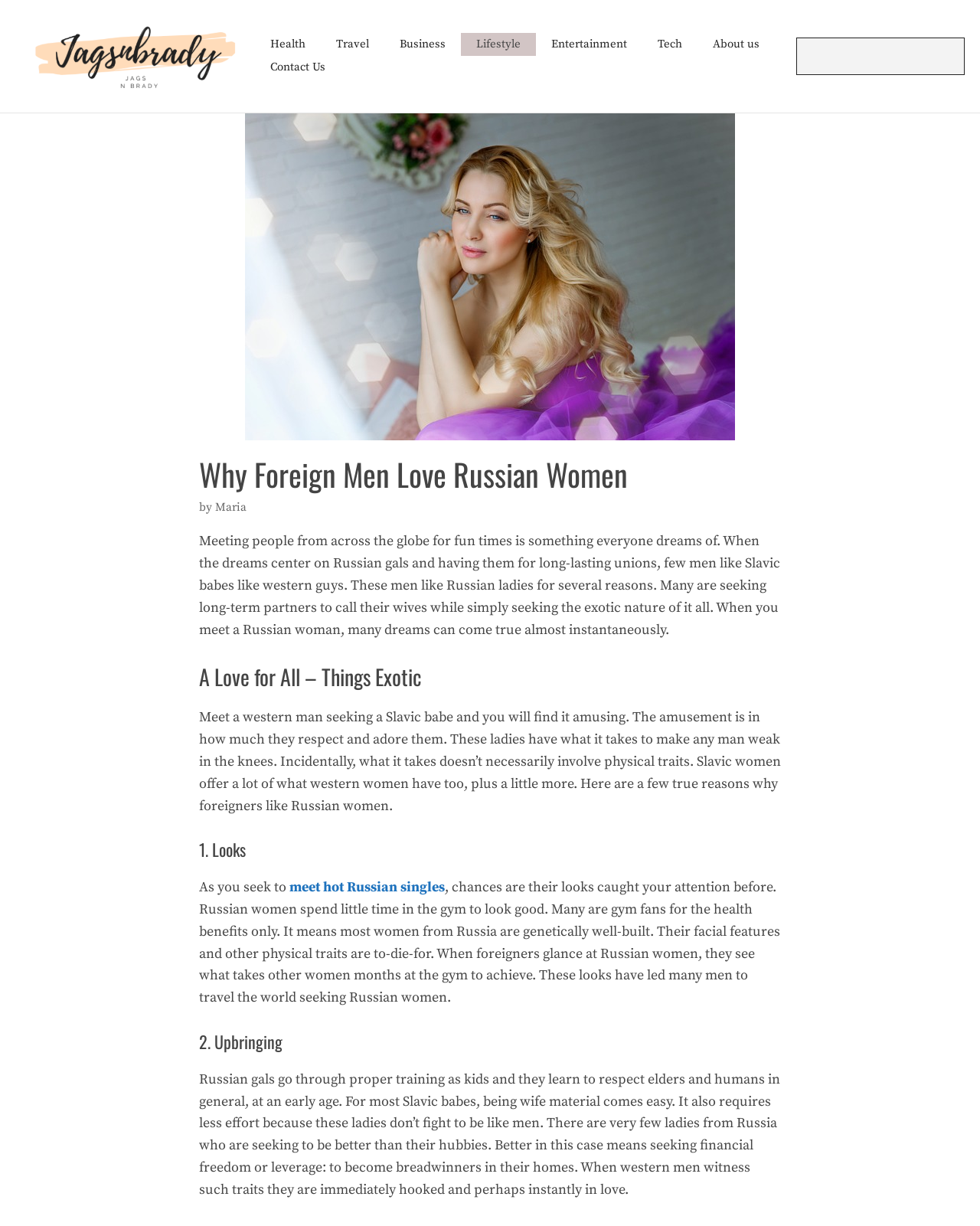Generate the title text from the webpage.

Why Foreign Men Love Russian Women